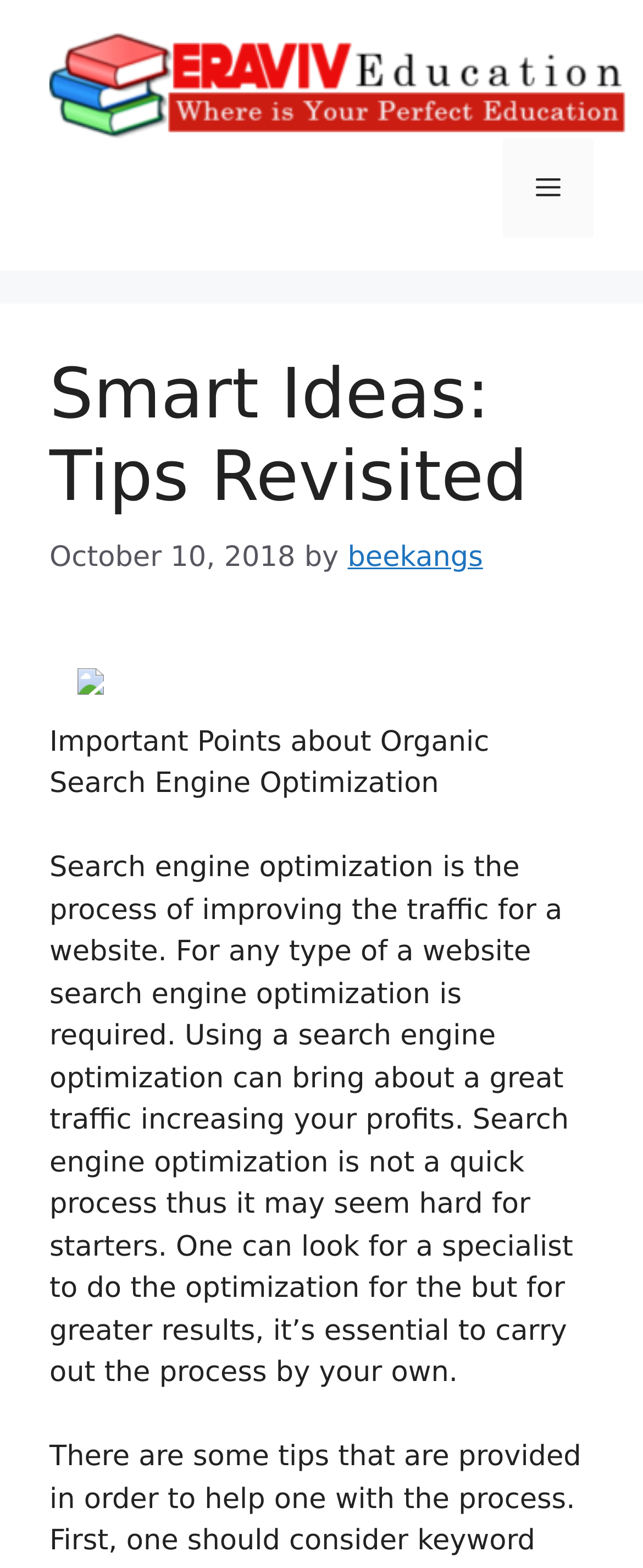Please determine the primary heading and provide its text.

Smart Ideas: Tips Revisited